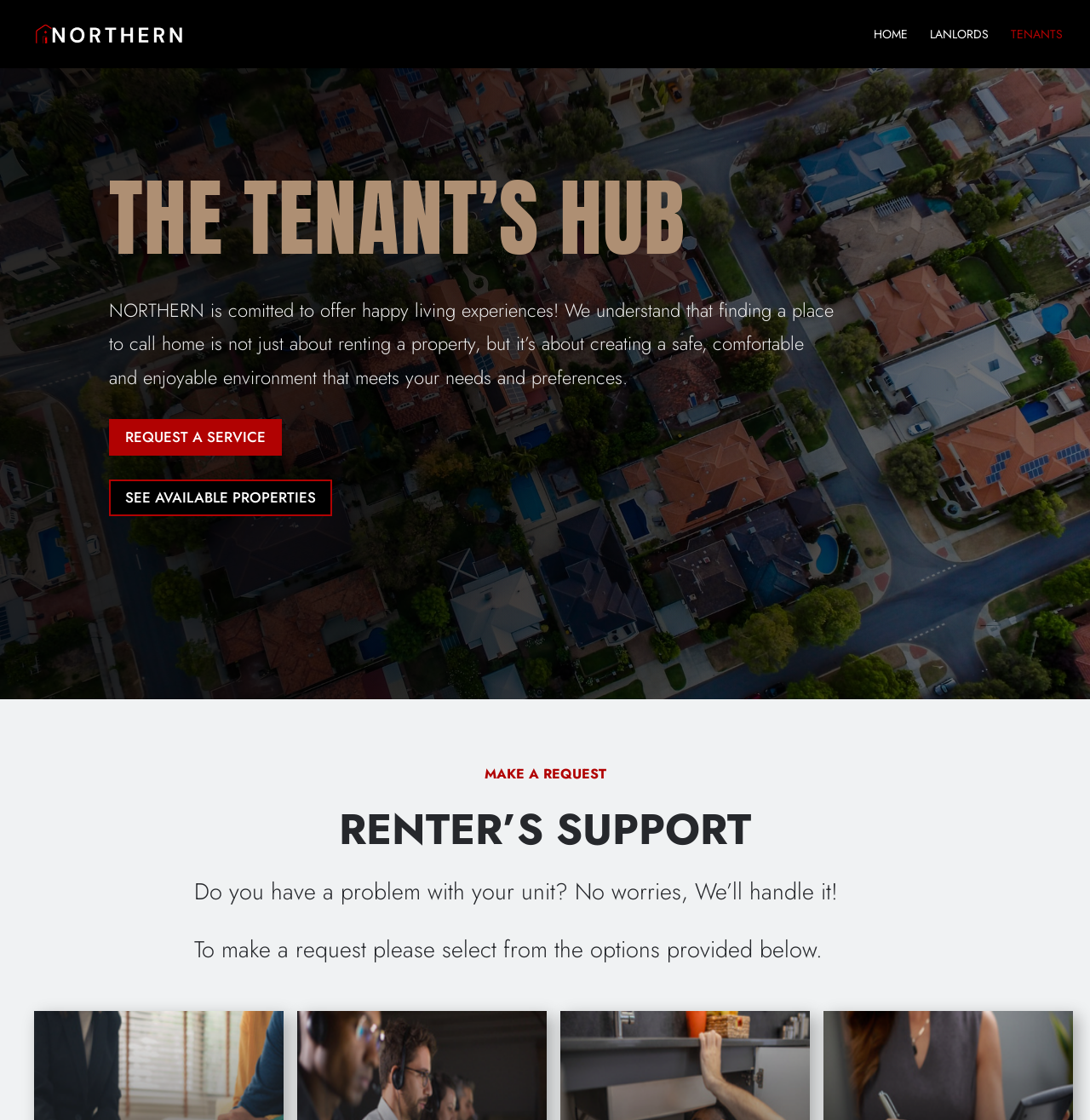What is the purpose of the 'REQUEST A SERVICE' link?
Please respond to the question with a detailed and thorough explanation.

The 'REQUEST A SERVICE' link is likely used to request a service related to the rental property, such as maintenance or repairs, as it is placed under the 'THE TENANT’S HUB' heading and near the text about creating a safe and comfortable living environment.